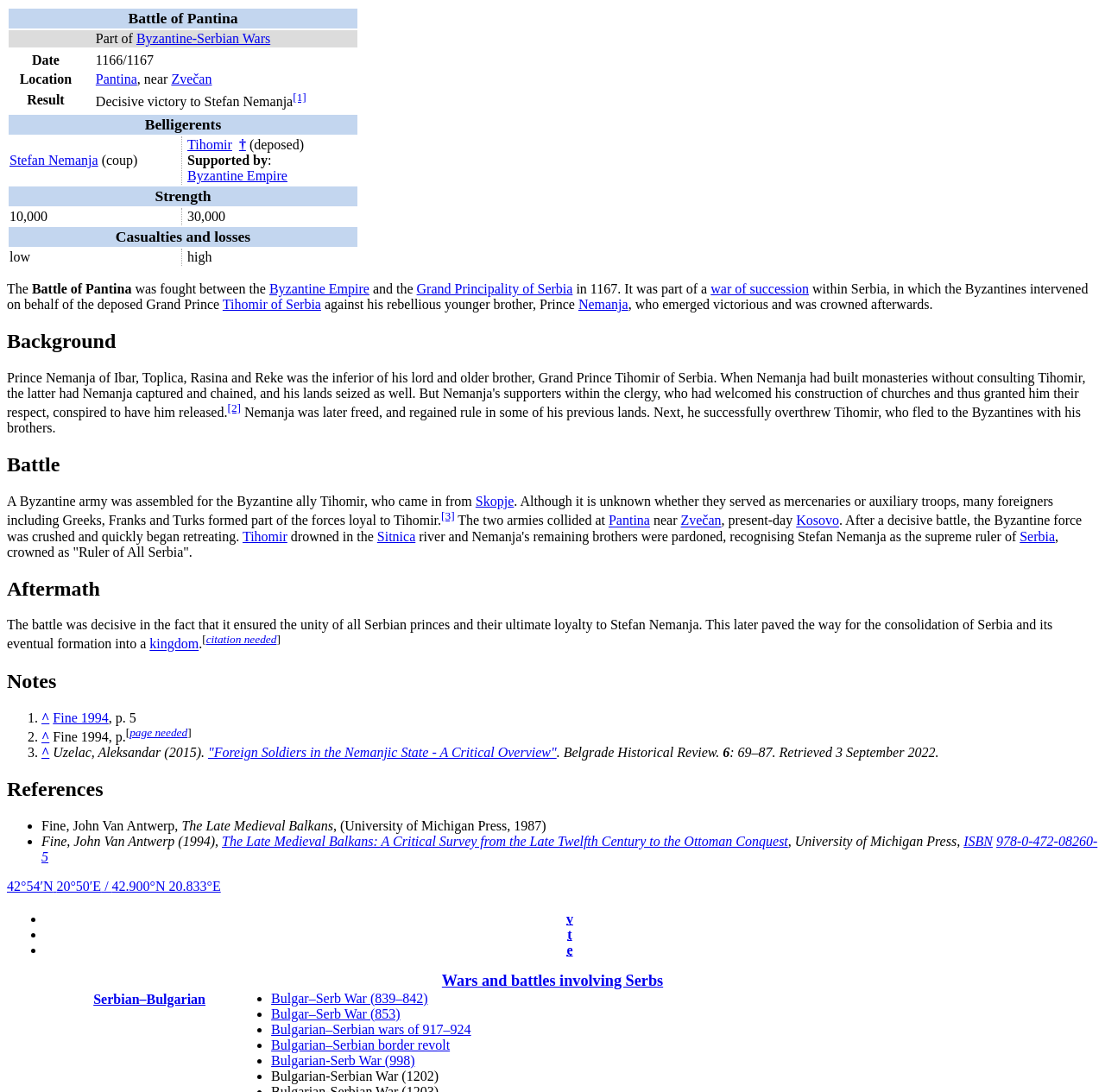Please identify the bounding box coordinates of the clickable element to fulfill the following instruction: "Click the link to Tihomir". The coordinates should be four float numbers between 0 and 1, i.e., [left, top, right, bottom].

[0.17, 0.126, 0.21, 0.139]